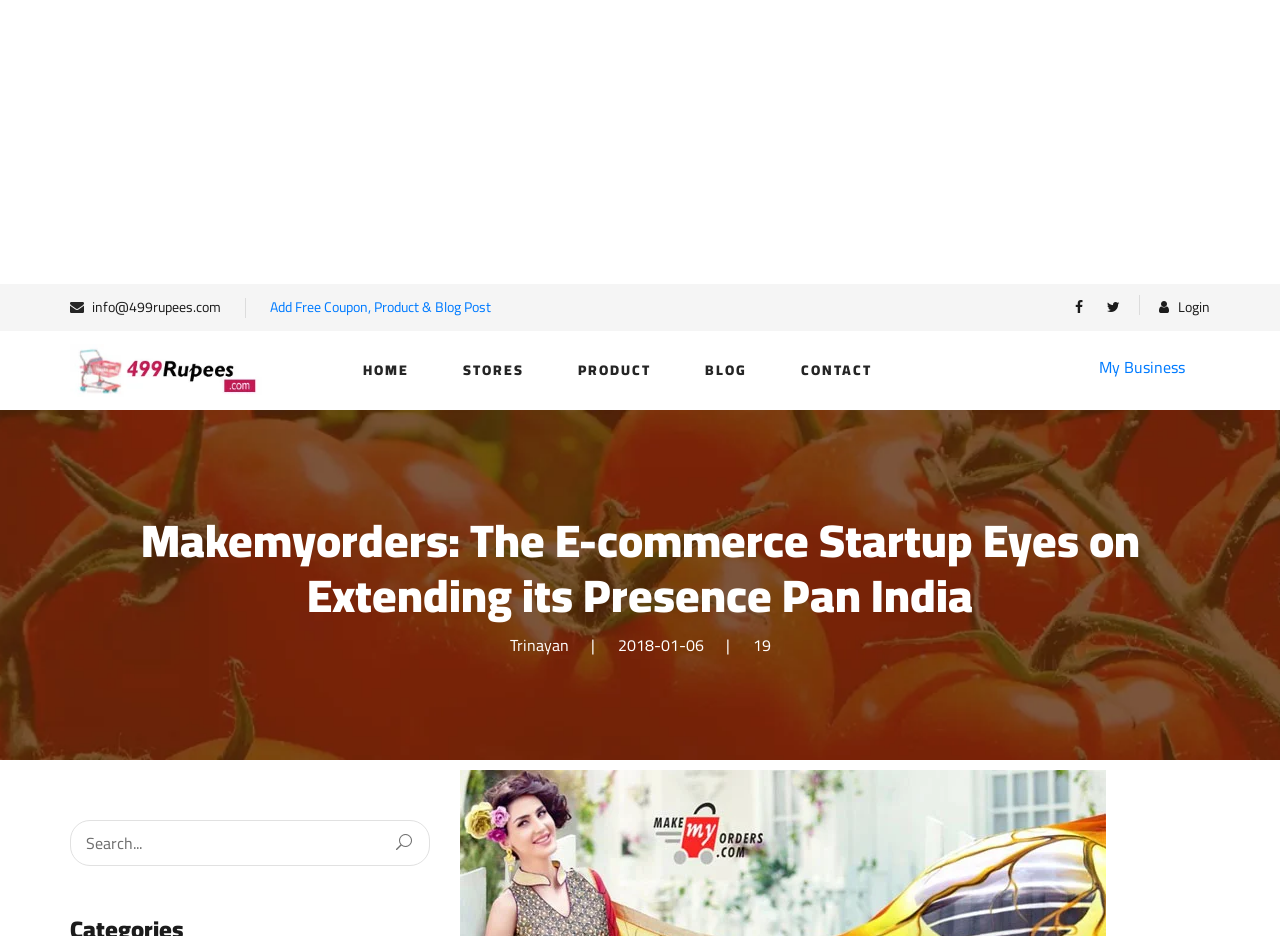Give a one-word or phrase response to the following question: How many links are there in the top navigation menu?

6